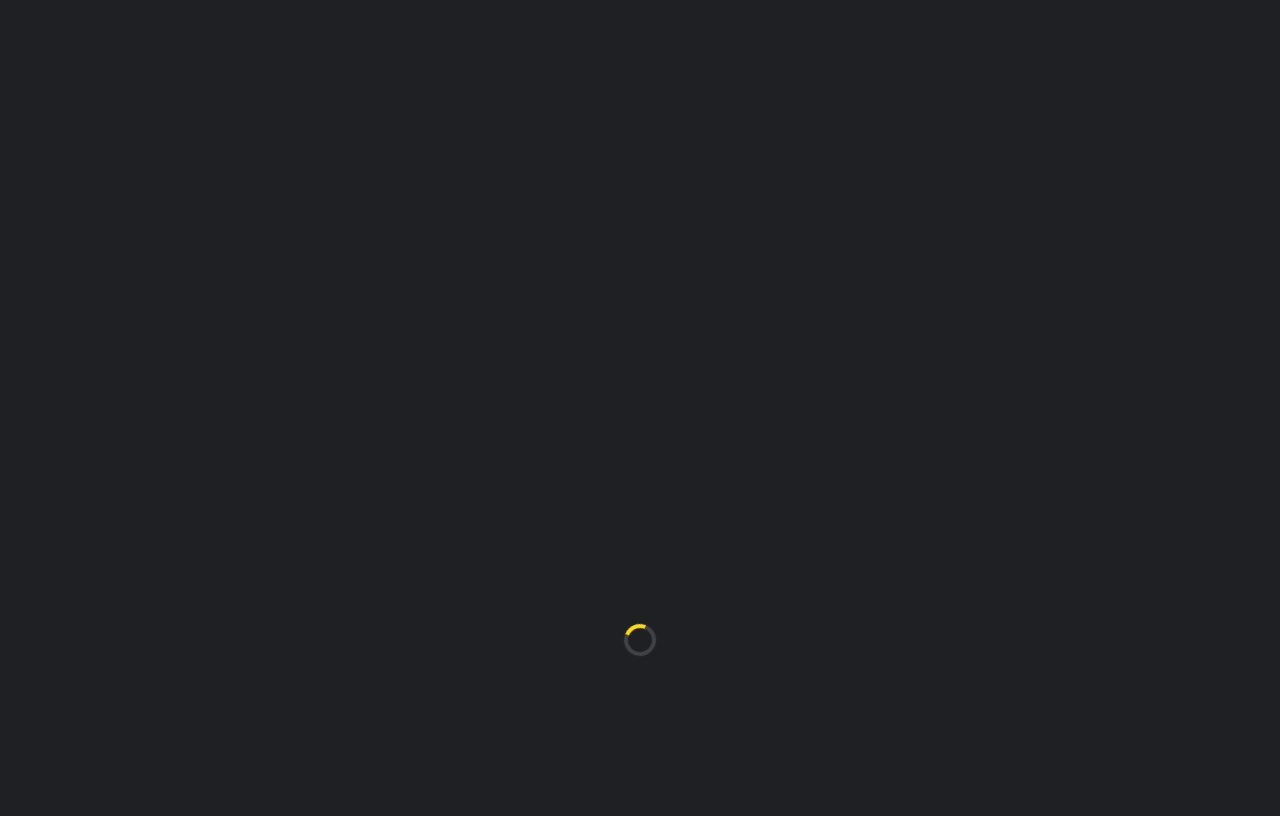Identify and provide the text of the main header on the webpage.

SANCHO AND RICHARLISON EYED FOR SAUDI PRO LEAGUE TRANSFERS IN JANUARY